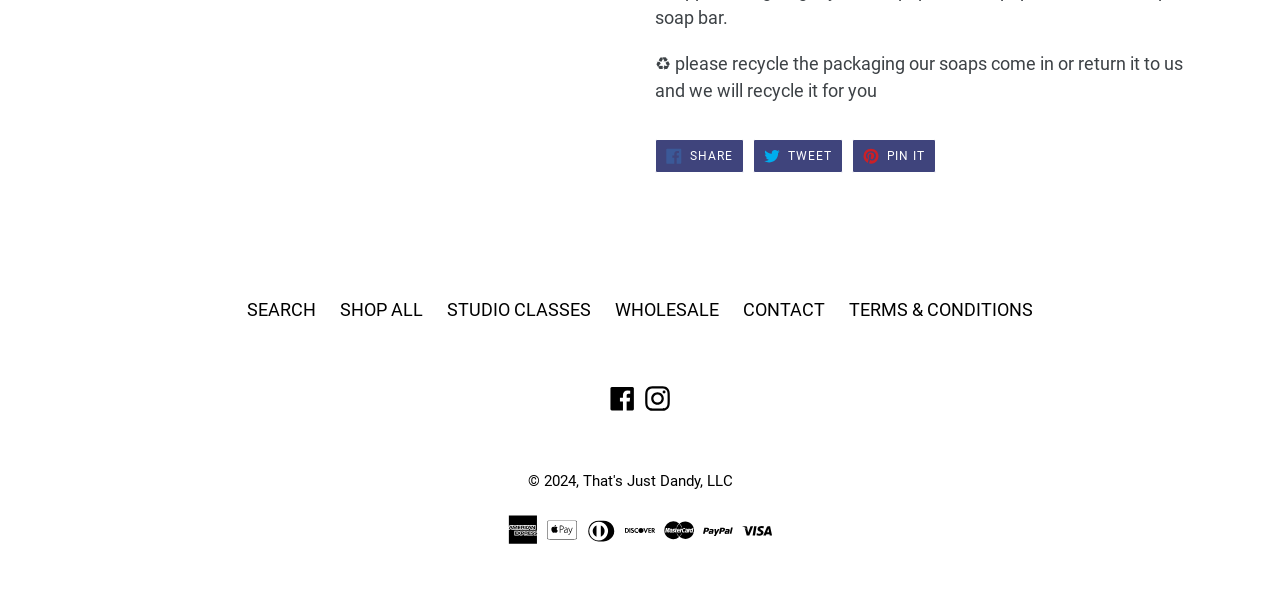Mark the bounding box of the element that matches the following description: "Pin it Pin on Pinterest".

[0.665, 0.232, 0.731, 0.289]